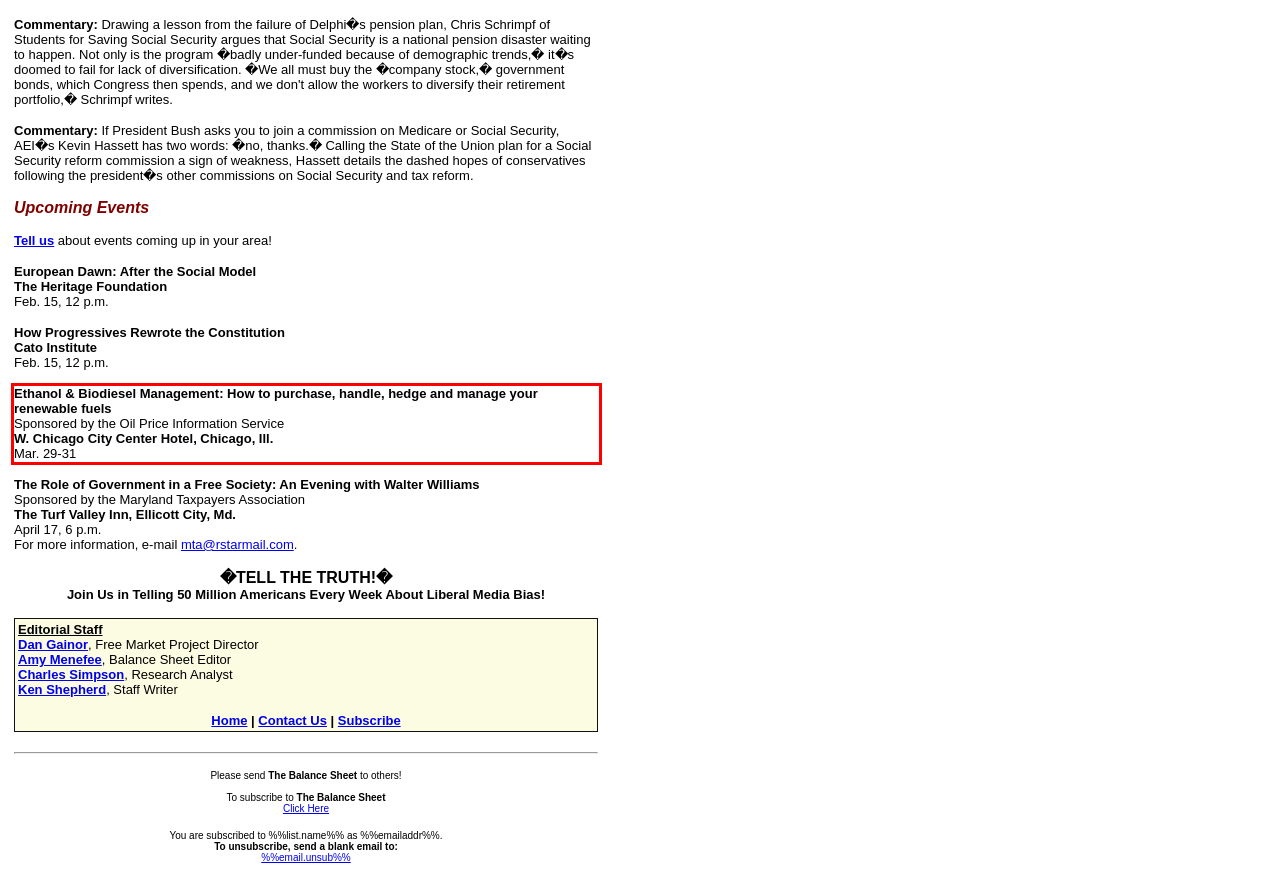Please look at the screenshot provided and find the red bounding box. Extract the text content contained within this bounding box.

Ethanol & Biodiesel Management: How to purchase, handle, hedge and manage your renewable fuels Sponsored by the Oil Price Information Service W. Chicago City Center Hotel, Chicago, Ill. Mar. 29-31